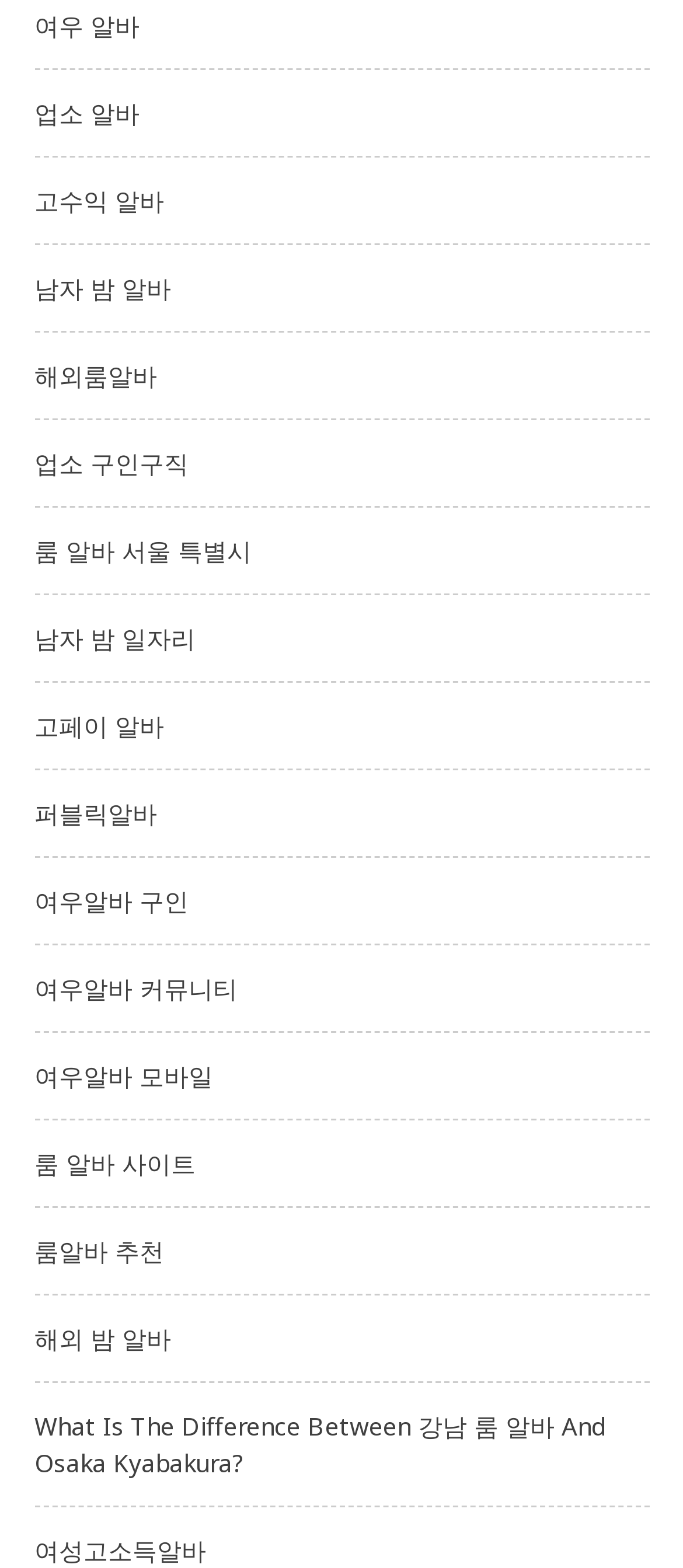Please find the bounding box coordinates for the clickable element needed to perform this instruction: "Explore What Is The Difference Between 강남 룸 알바 And Osaka Kyabakura?".

[0.05, 0.898, 0.886, 0.943]